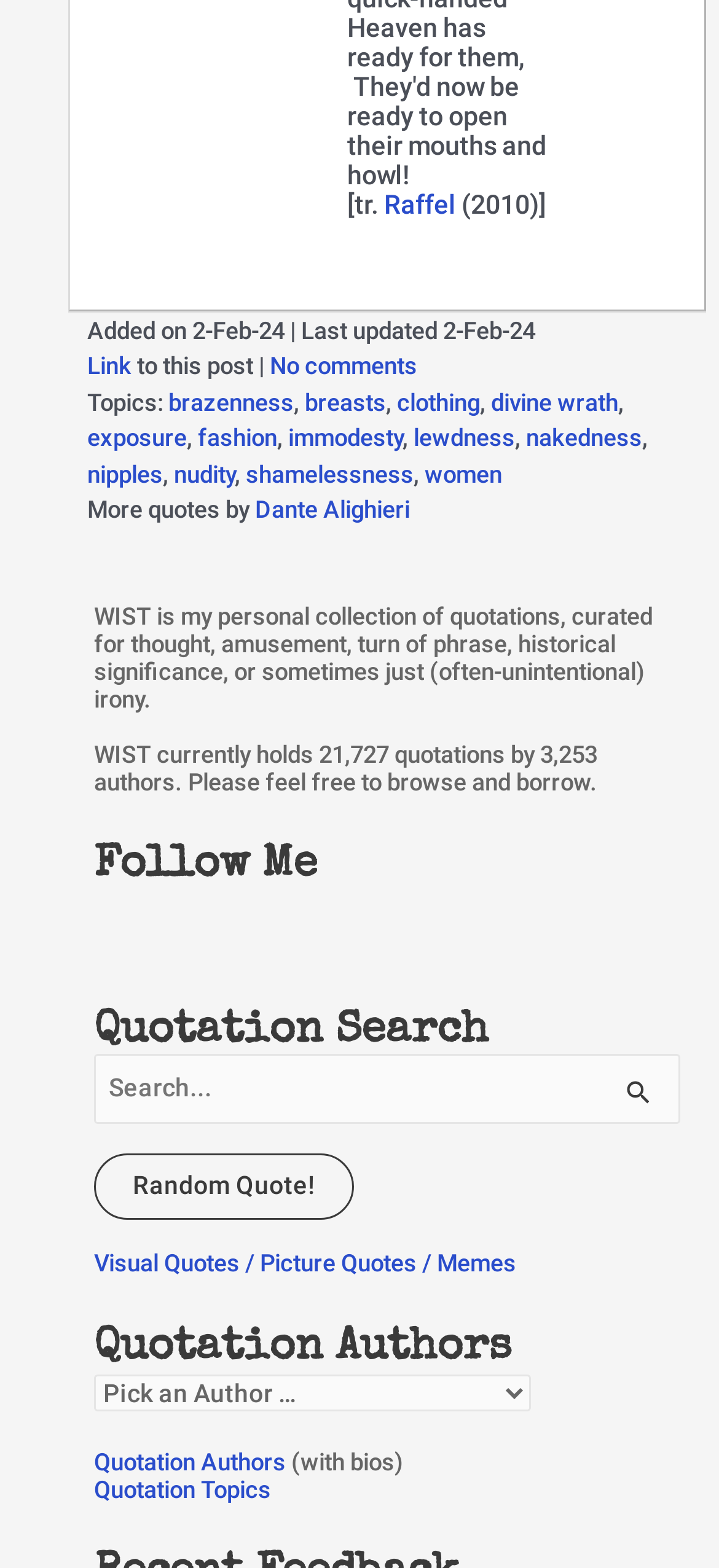What is the purpose of WIST?
Craft a detailed and extensive response to the question.

I found the answer by reading the text 'WIST is my personal collection of quotations, curated for thought, amusement, turn of phrase, historical significance, or sometimes just (often-unintentional) irony.' which explains the purpose of WIST.